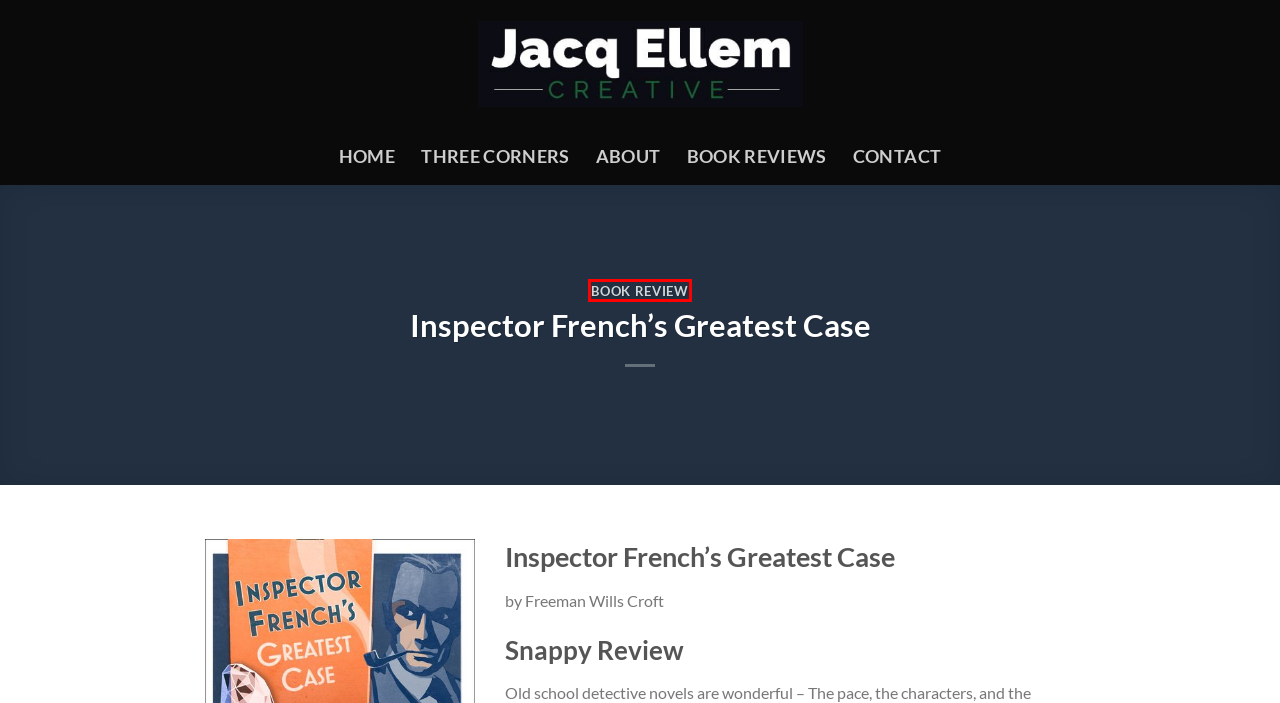Look at the screenshot of a webpage that includes a red bounding box around a UI element. Select the most appropriate webpage description that matches the page seen after clicking the highlighted element. Here are the candidates:
A. About | Hit The Road Jacq
B. Book Review | Hit The Road Jacq
C. She and Her Cat | Hit The Road Jacq
D. Hit The Road Jacq - Insightful Reviews & Literary Treasures
E. Book Reviews | Hit The Road Jacq
F. Three Corners | Hit The Road Jacq
G. Contact | Hit The Road Jacq
H. Legends and Lattes | Hit The Road Jacq

B